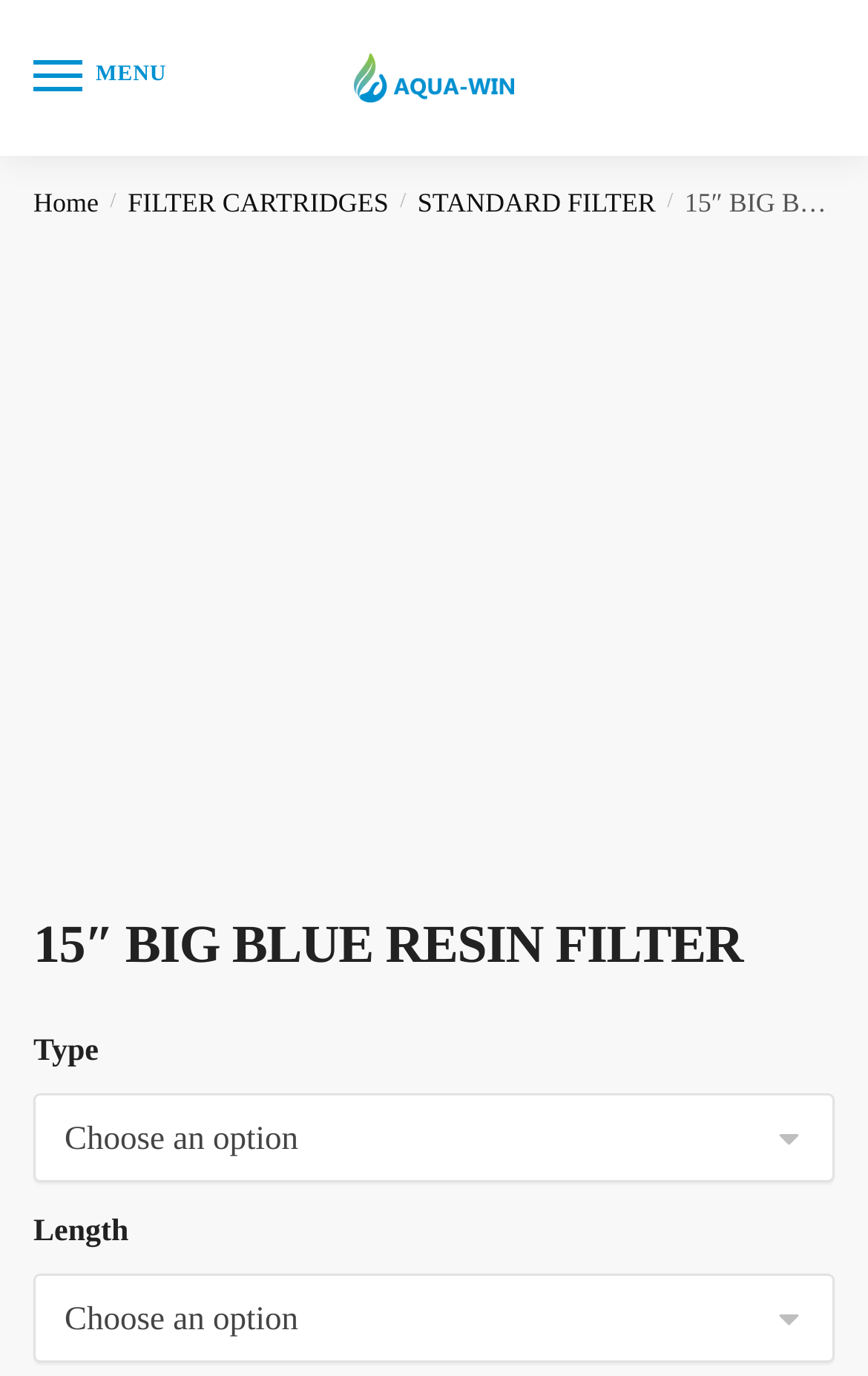Please locate the bounding box coordinates of the region I need to click to follow this instruction: "View jumbo resin water filter details".

[0.038, 0.184, 0.962, 0.6]